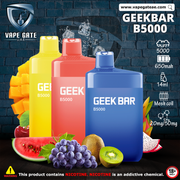Respond with a single word or phrase for the following question: 
What is the battery capacity of the vape devices?

600mAh